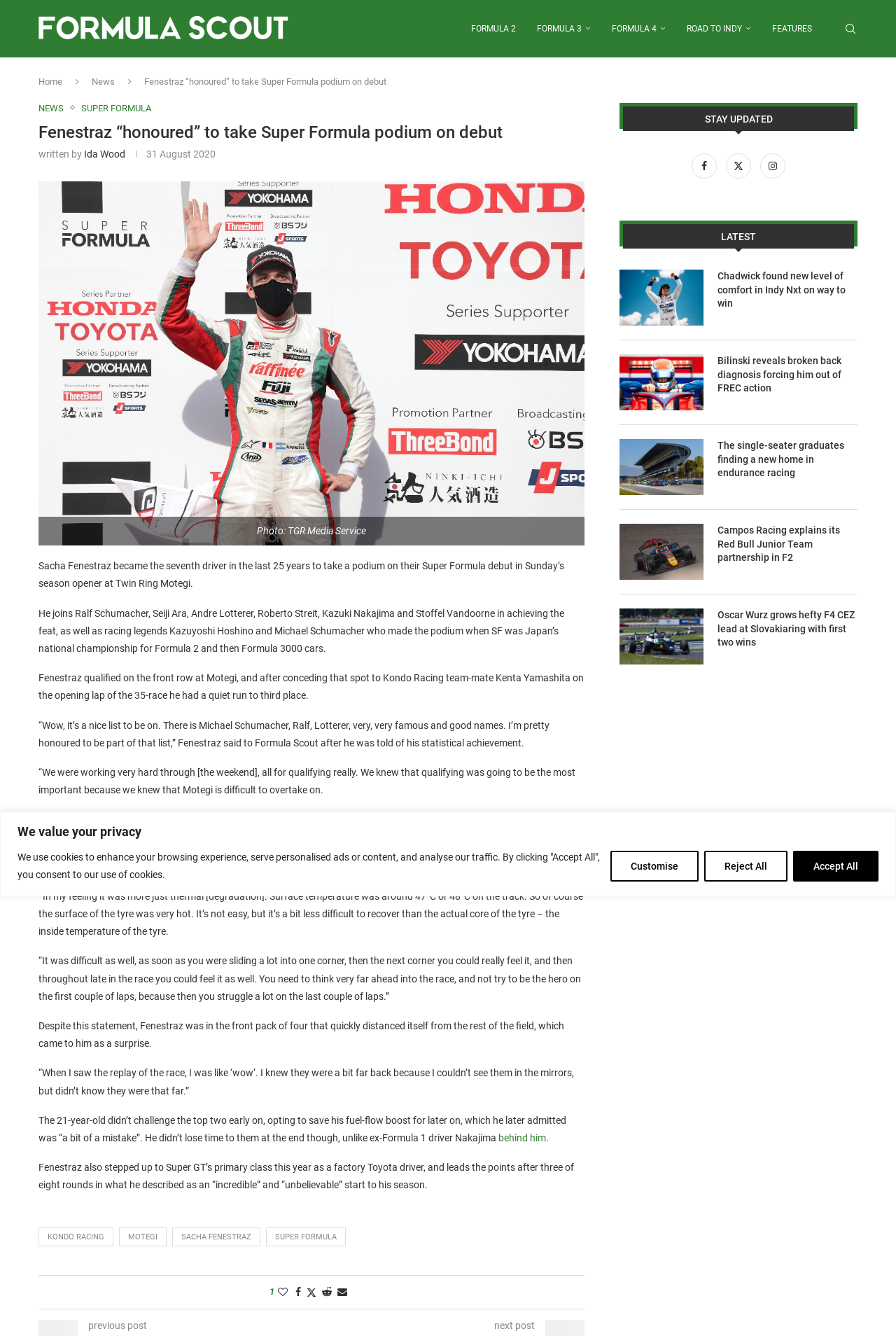Predict the bounding box coordinates for the UI element described as: "Accept All". The coordinates should be four float numbers between 0 and 1, presented as [left, top, right, bottom].

[0.885, 0.637, 0.98, 0.66]